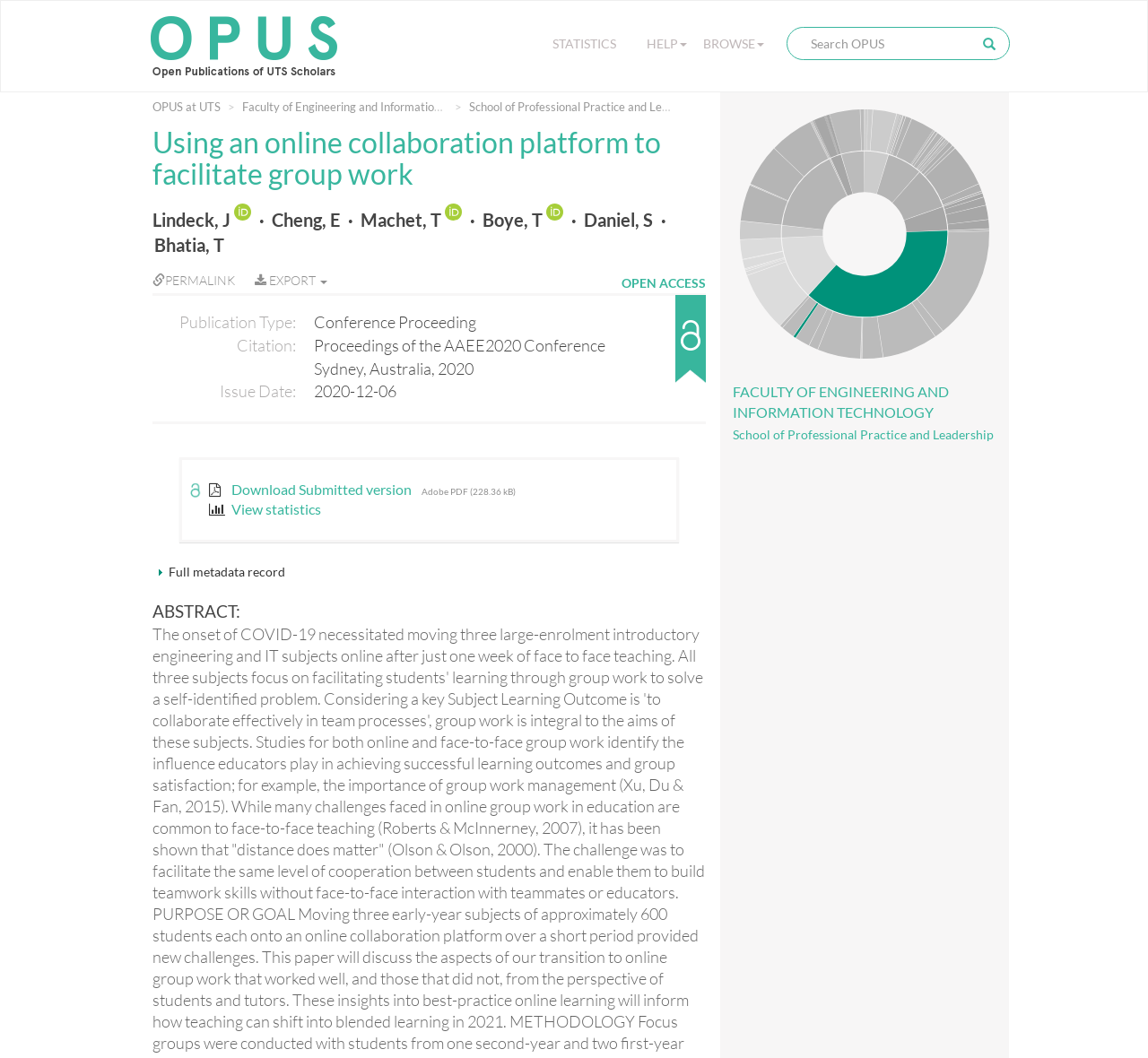Locate the bounding box coordinates of the clickable region necessary to complete the following instruction: "Search OPUS". Provide the coordinates in the format of four float numbers between 0 and 1, i.e., [left, top, right, bottom].

[0.697, 0.026, 0.841, 0.056]